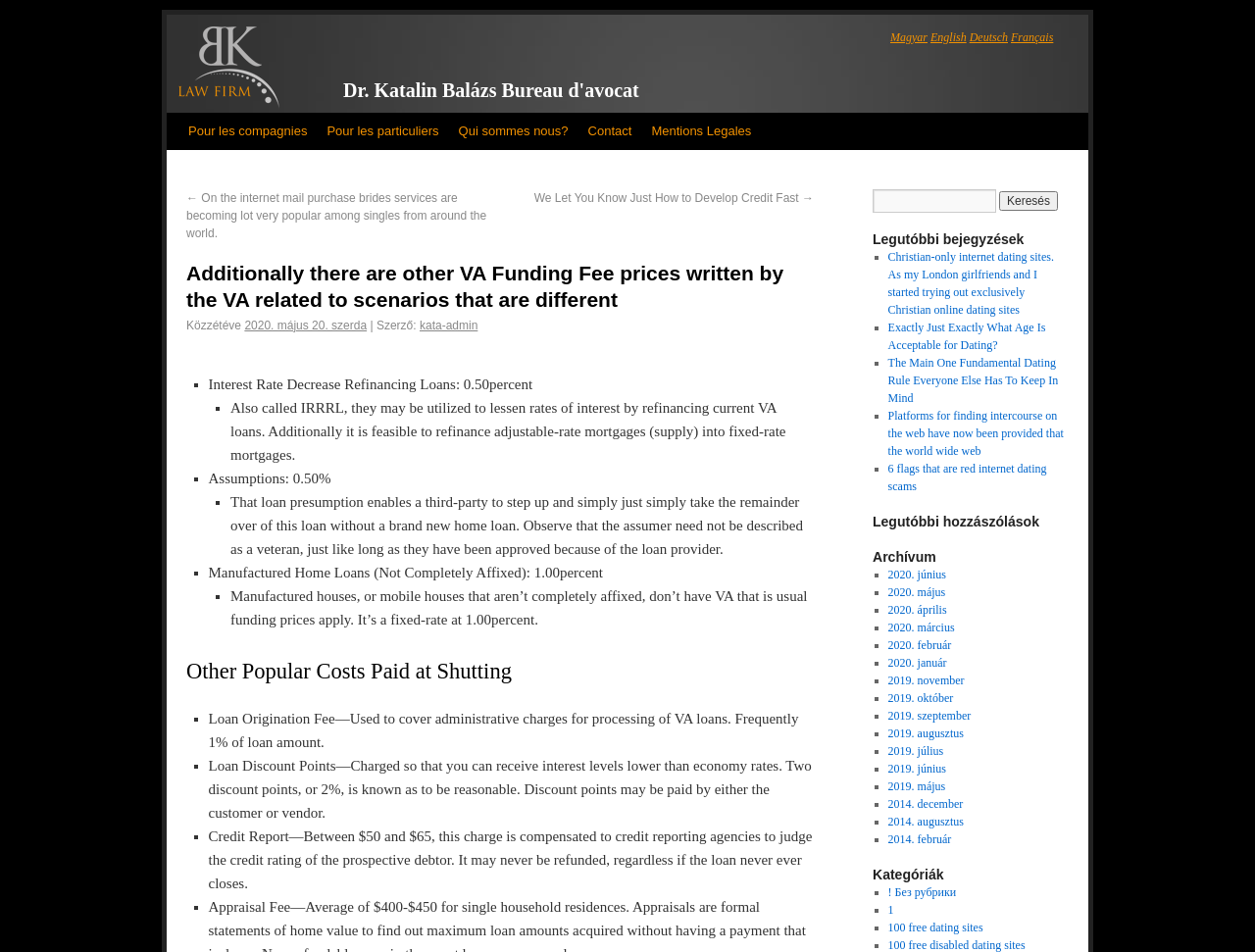Identify the bounding box coordinates of the clickable region required to complete the instruction: "Learn about Interest Rate Decrease Refinancing Loans". The coordinates should be given as four float numbers within the range of 0 and 1, i.e., [left, top, right, bottom].

[0.166, 0.395, 0.424, 0.412]